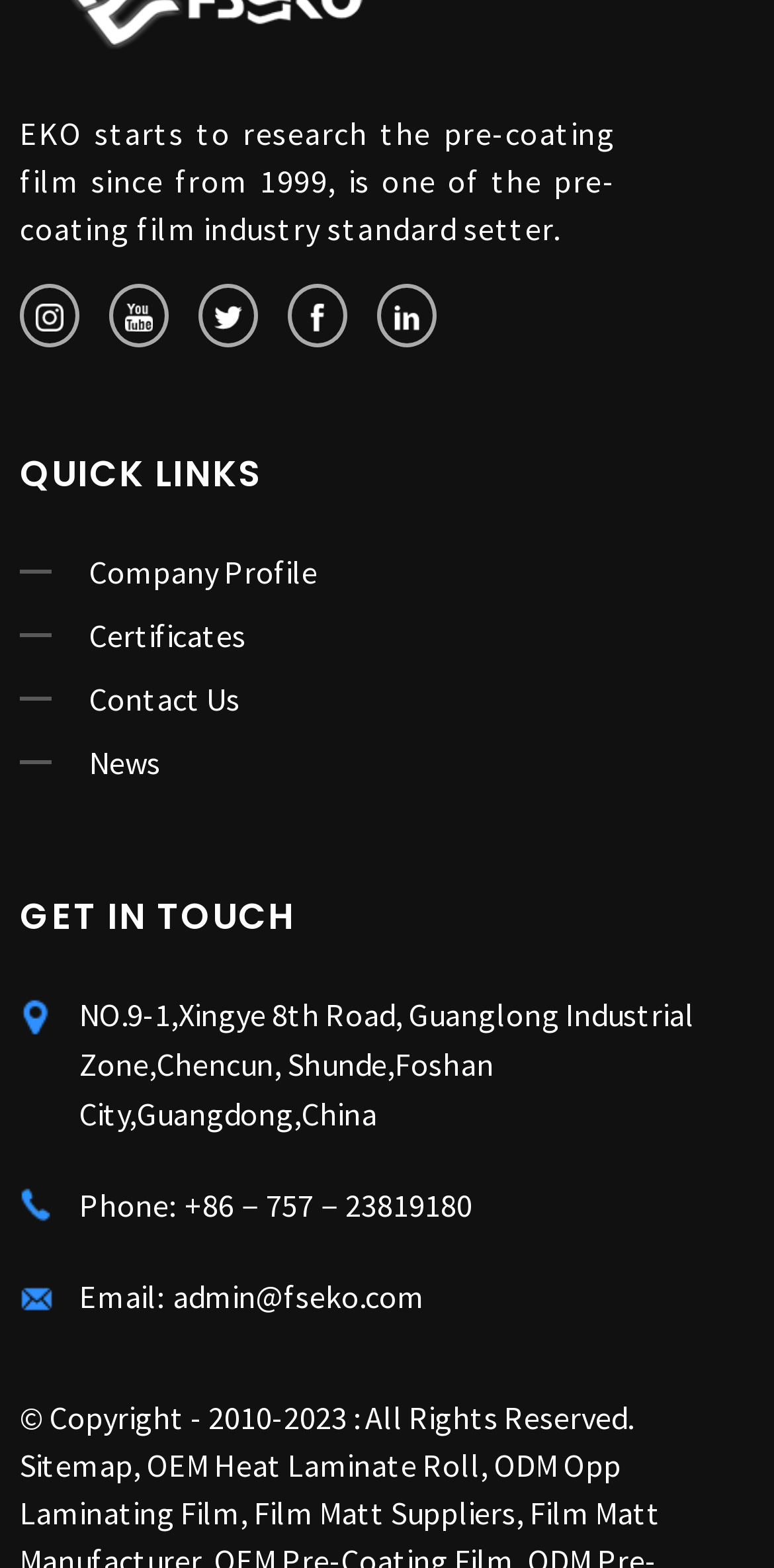Identify the bounding box coordinates of the area that should be clicked in order to complete the given instruction: "Check the 'News' section". The bounding box coordinates should be four float numbers between 0 and 1, i.e., [left, top, right, bottom].

[0.026, 0.471, 0.974, 0.501]